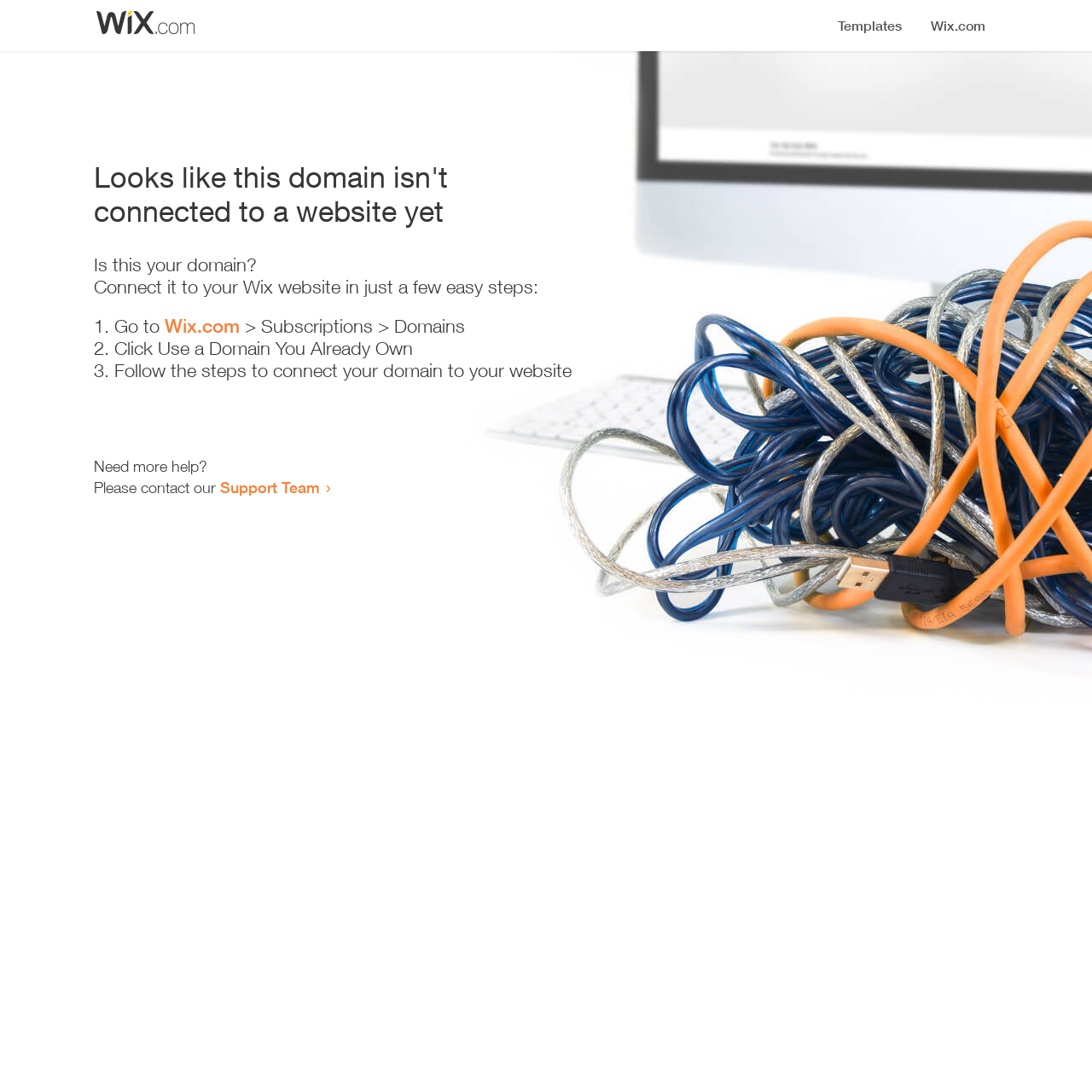What is the purpose of the webpage?
Using the image, provide a detailed and thorough answer to the question.

The webpage appears to be guiding the user to connect their domain to a website, as indicated by the text 'Connect it to your Wix website in just a few easy steps'.